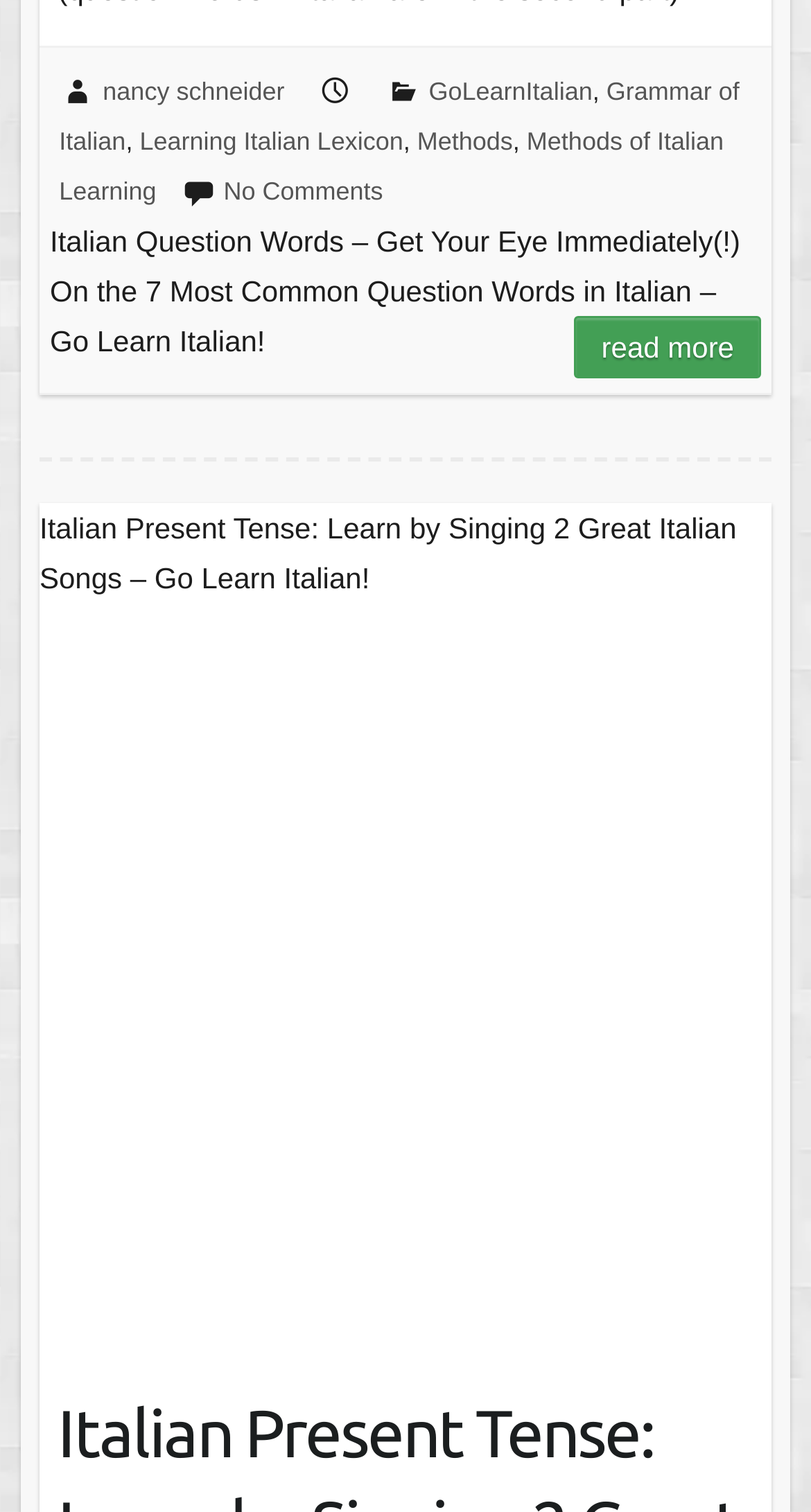Locate the bounding box coordinates of the region to be clicked to comply with the following instruction: "click on the link to learn about Italian question words". The coordinates must be four float numbers between 0 and 1, in the form [left, top, right, bottom].

[0.062, 0.148, 0.913, 0.236]